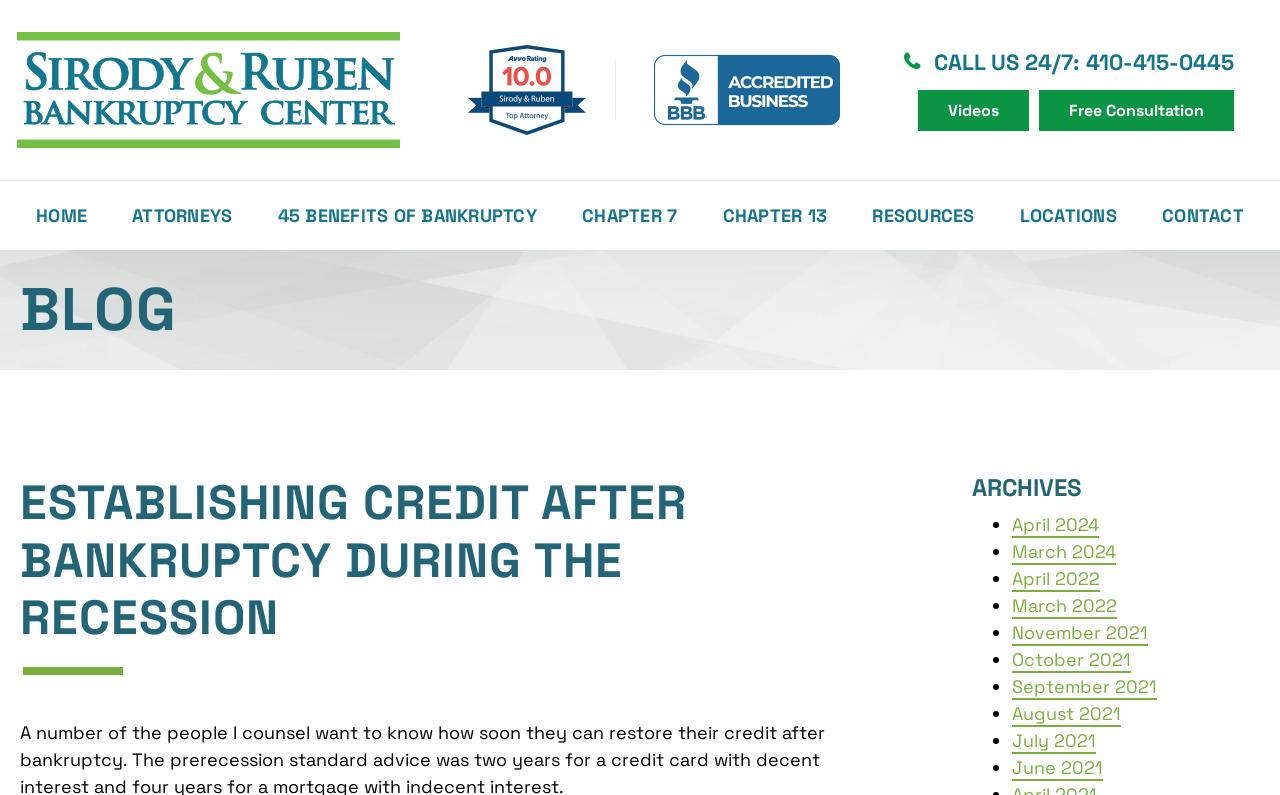Specify the bounding box coordinates of the element's region that should be clicked to achieve the following instruction: "Browse the archives". The bounding box coordinates consist of four float numbers between 0 and 1, in the format [left, top, right, bottom].

[0.76, 0.596, 0.984, 0.632]